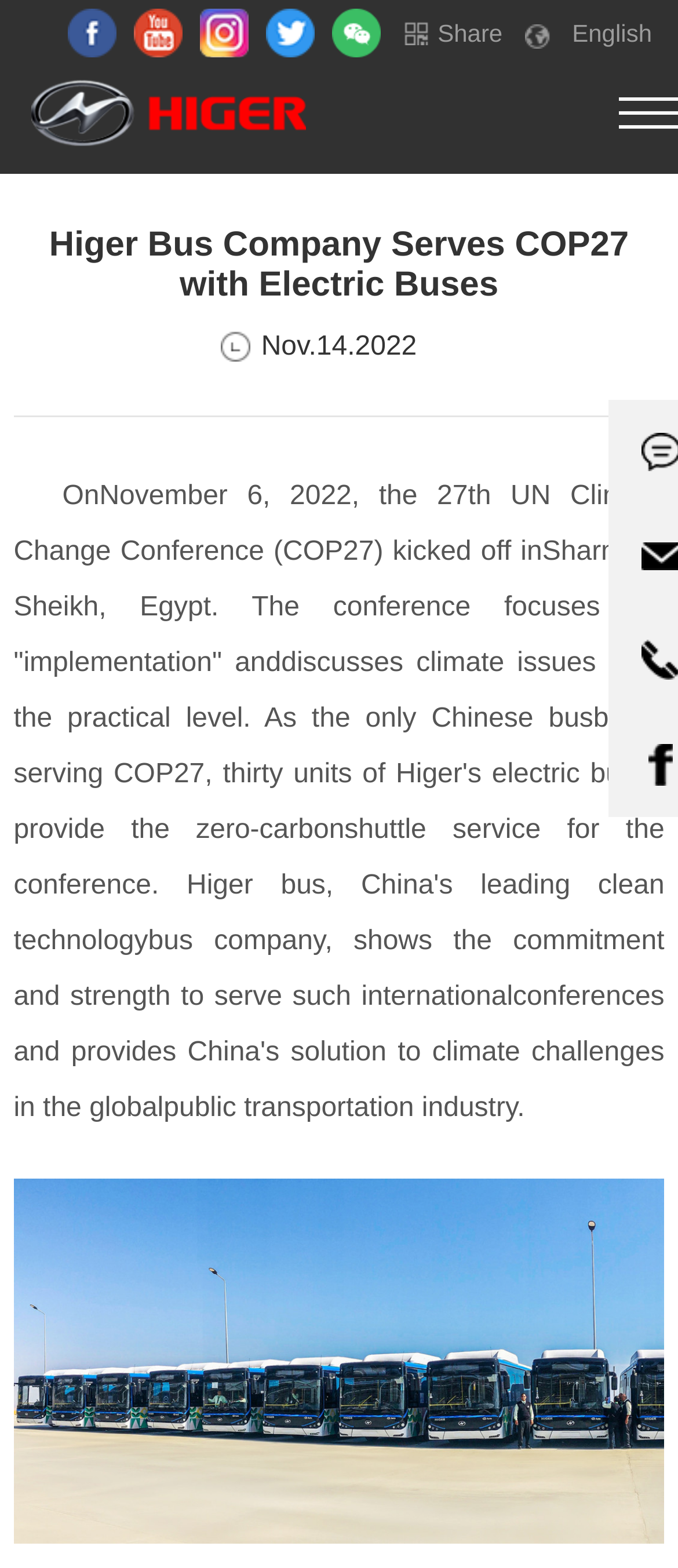Give a one-word or short-phrase answer to the following question: 
What is the language of the current webpage?

English